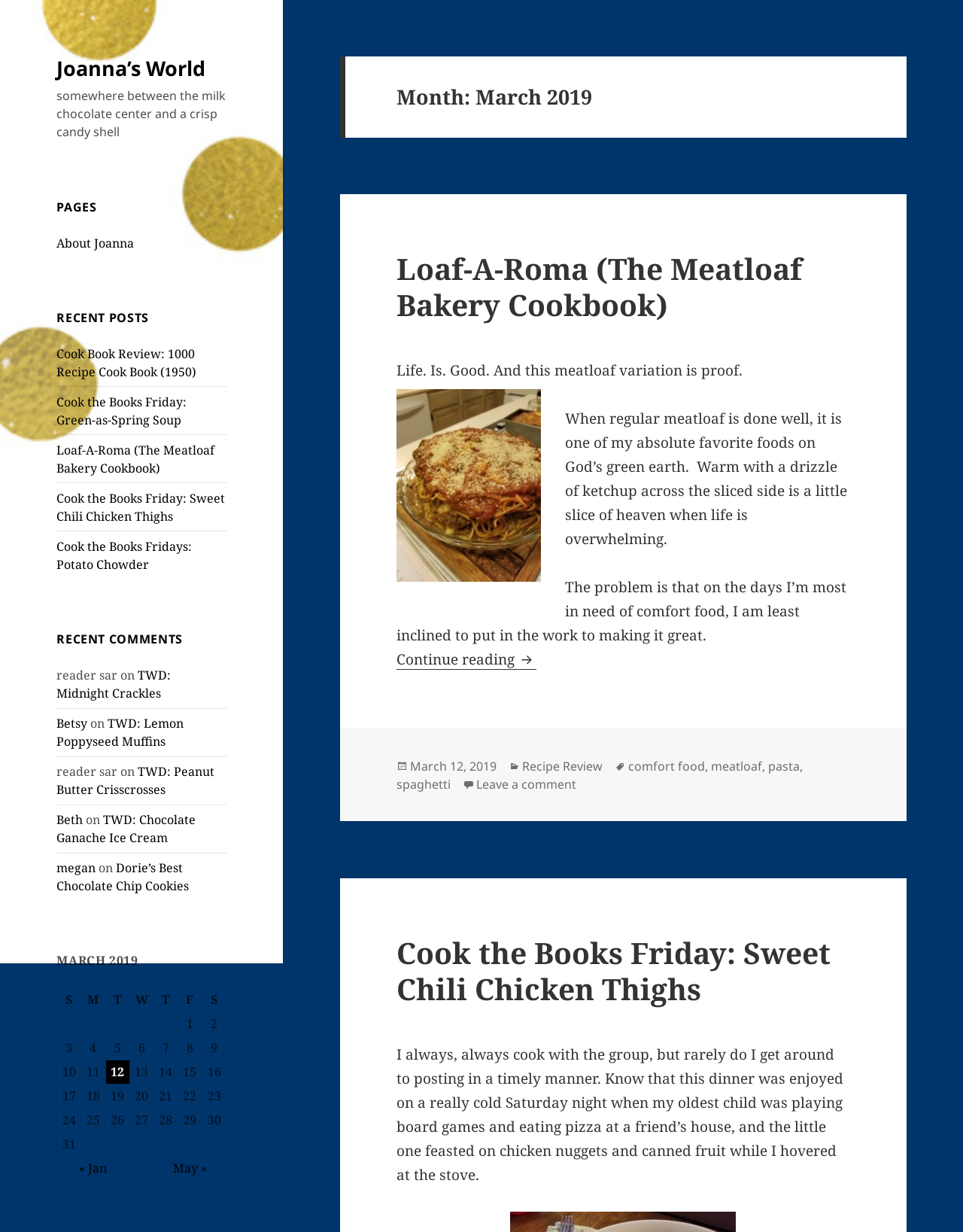Please find the bounding box coordinates of the element that must be clicked to perform the given instruction: "Go to the previous month". The coordinates should be four float numbers from 0 to 1, i.e., [left, top, right, bottom].

[0.082, 0.942, 0.111, 0.955]